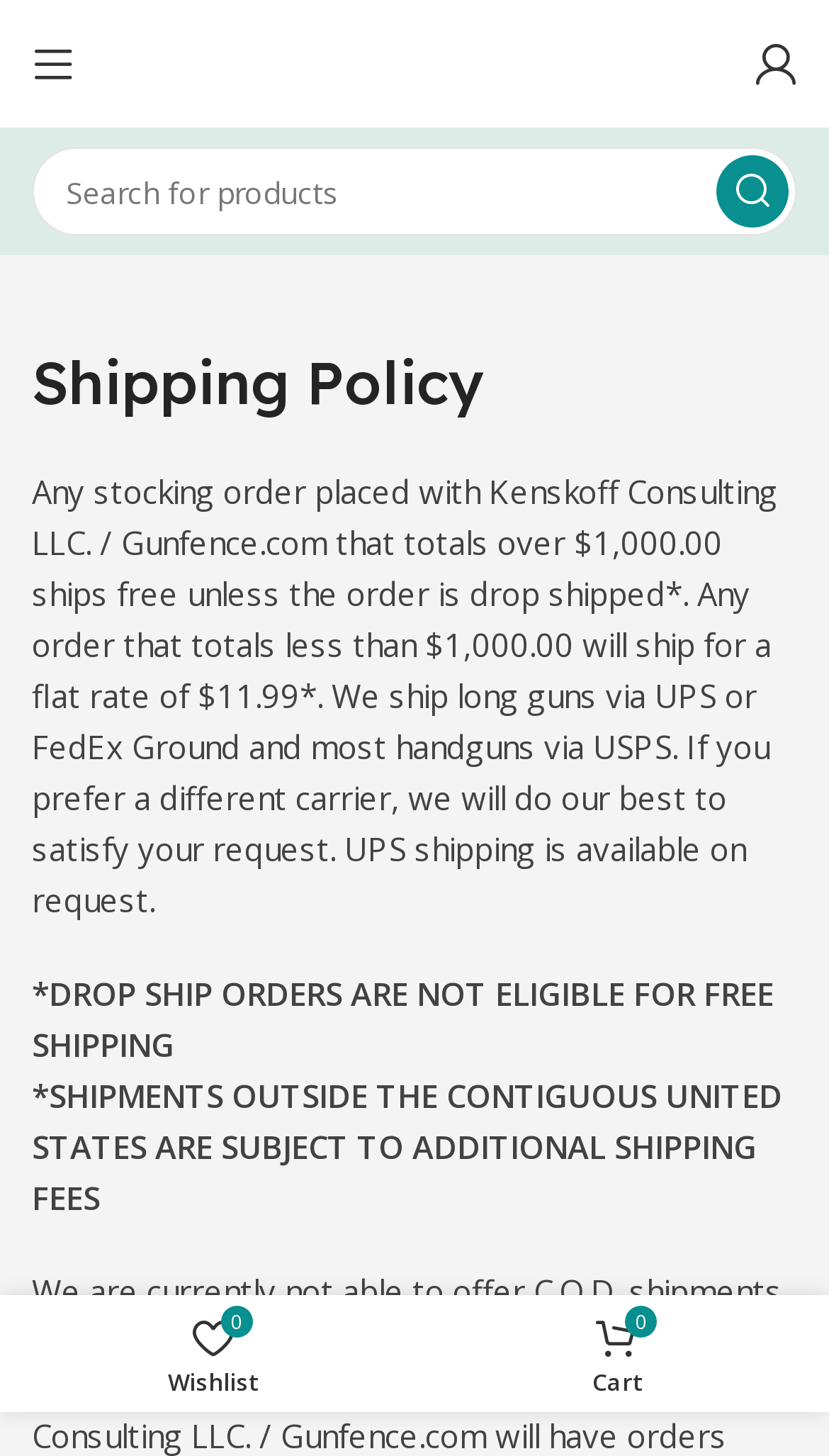Extract the bounding box coordinates for the described element: "Search". The coordinates should be represented as four float numbers between 0 and 1: [left, top, right, bottom].

[0.864, 0.107, 0.951, 0.156]